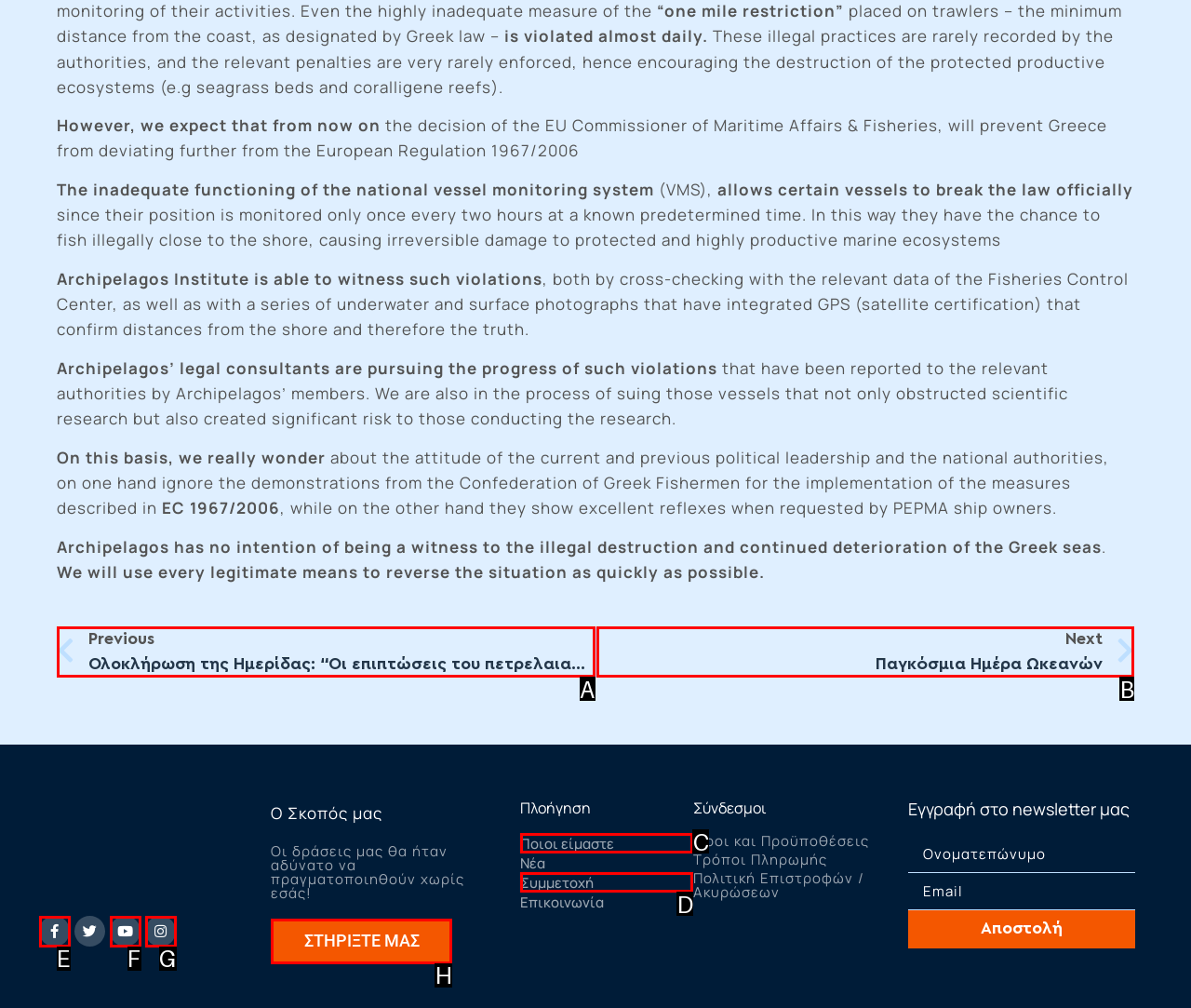From the options presented, which lettered element matches this description: NextΠαγκόσμια Ημέρα ΩκεανώνNext
Reply solely with the letter of the matching option.

B